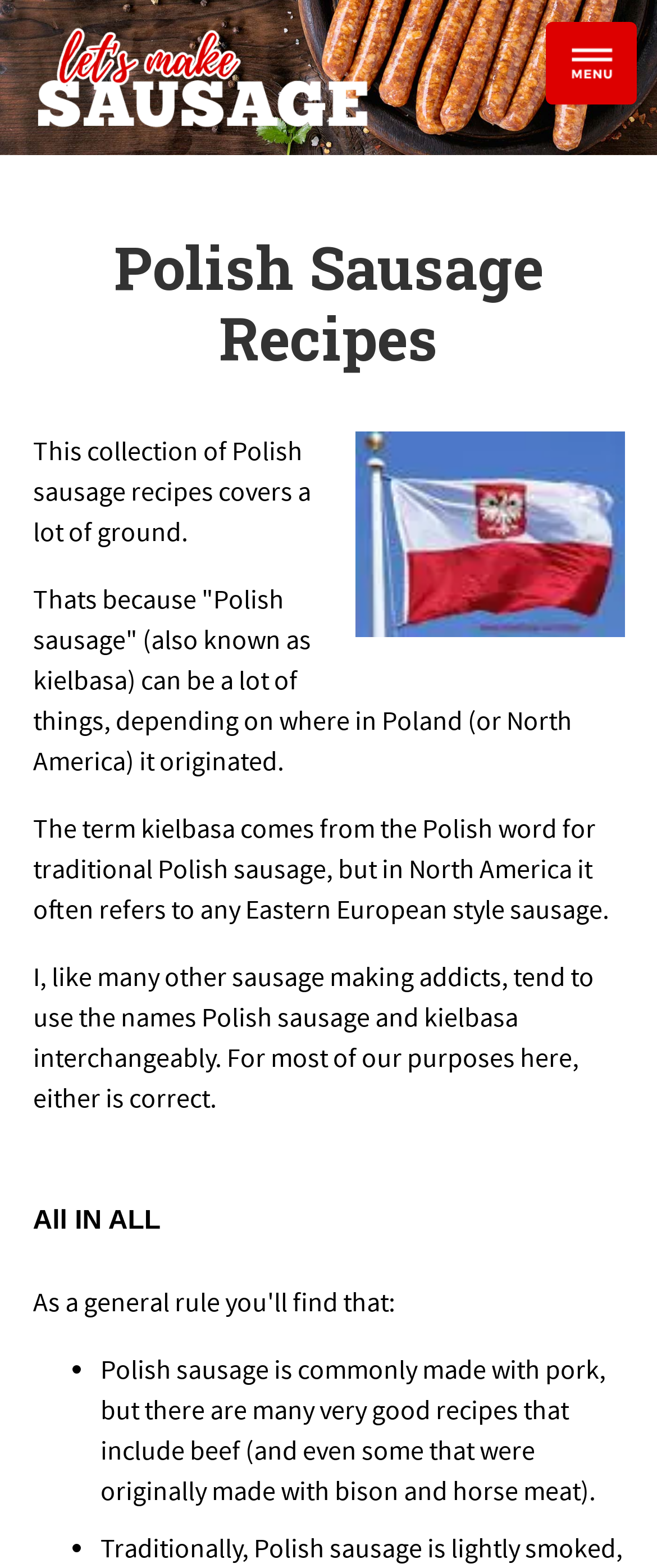From the element description: "Gifted", extract the bounding box coordinates of the UI element. The coordinates should be expressed as four float numbers between 0 and 1, in the order [left, top, right, bottom].

None